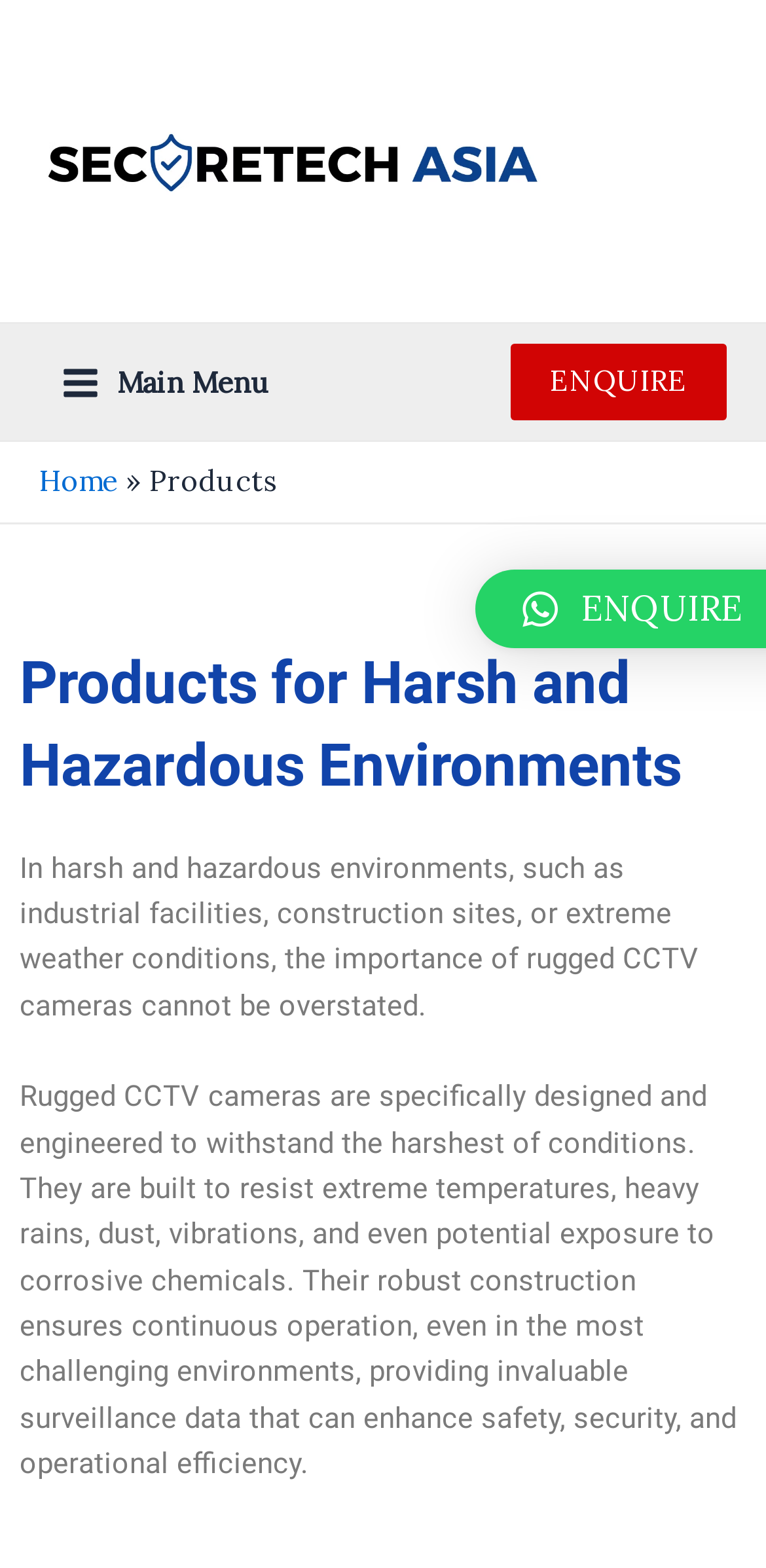Based on the image, give a detailed response to the question: What type of cameras are designed for harsh environments?

Based on the webpage content, it is mentioned that rugged CCTV cameras are specifically designed and engineered to withstand the harshest of conditions, such as extreme temperatures, heavy rains, dust, vibrations, and even potential exposure to corrosive chemicals.